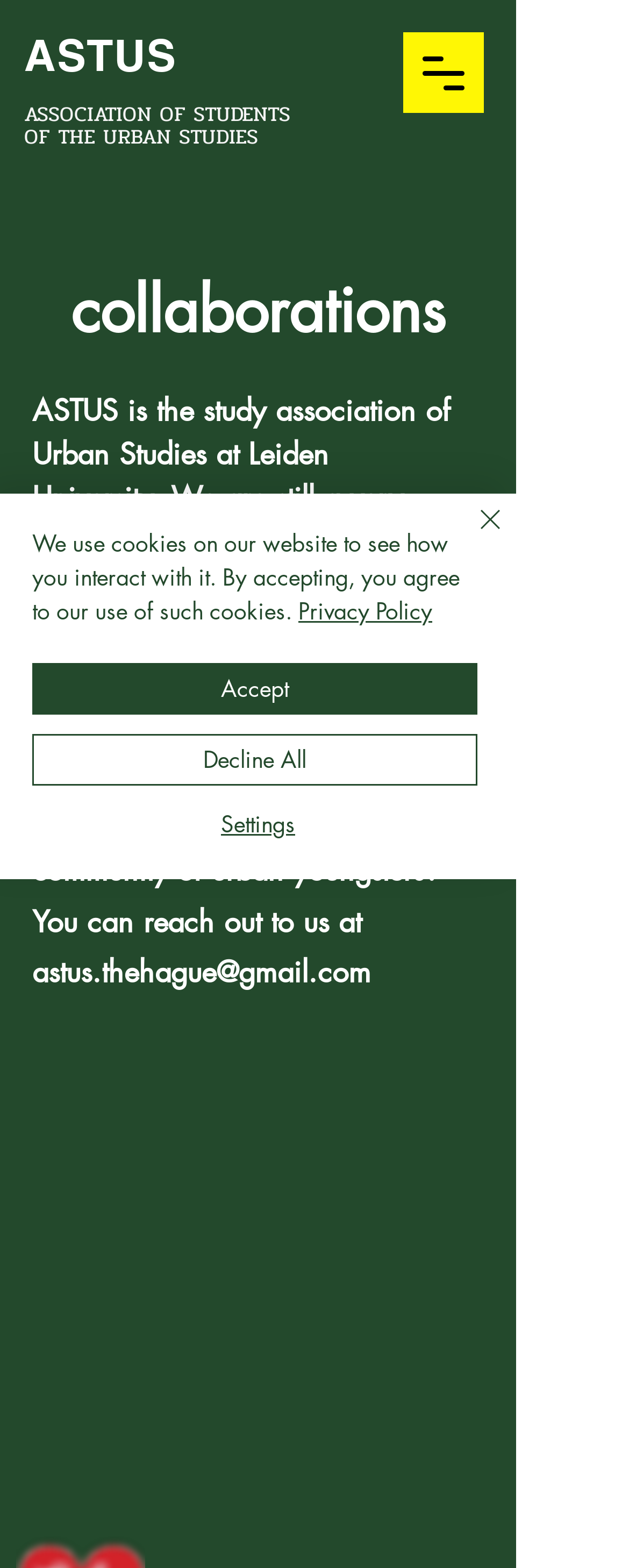Carefully examine the image and provide an in-depth answer to the question: What is the description of the image in the 'Close' button?

The answer can be found in the image element 'Close' with bounding box coordinates [0.749, 0.319, 0.81, 0.344] inside the 'Close' button element.